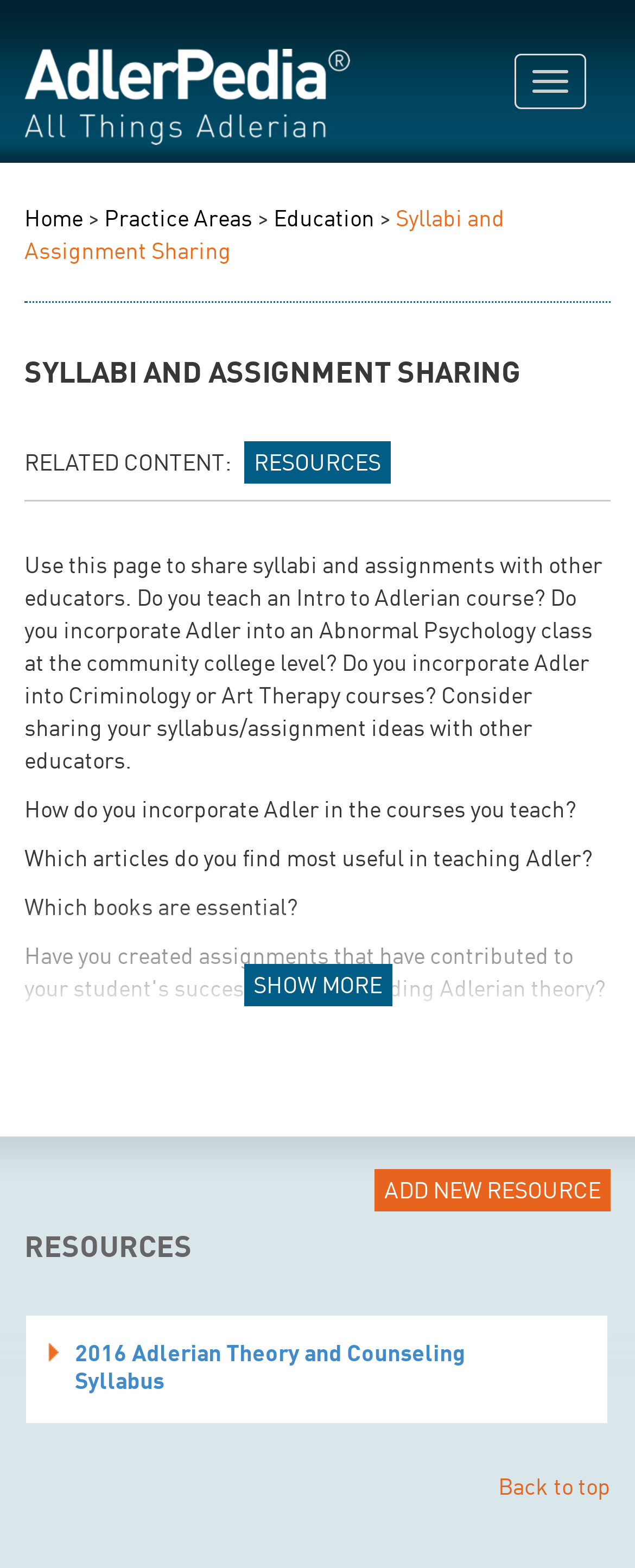What is the purpose of this webpage?
Answer the question with a thorough and detailed explanation.

Based on the webpage content, it appears that the purpose of this webpage is to provide a platform for educators to share their syllabi and assignment ideas with others, specifically in the context of Adlerian theory and counseling.